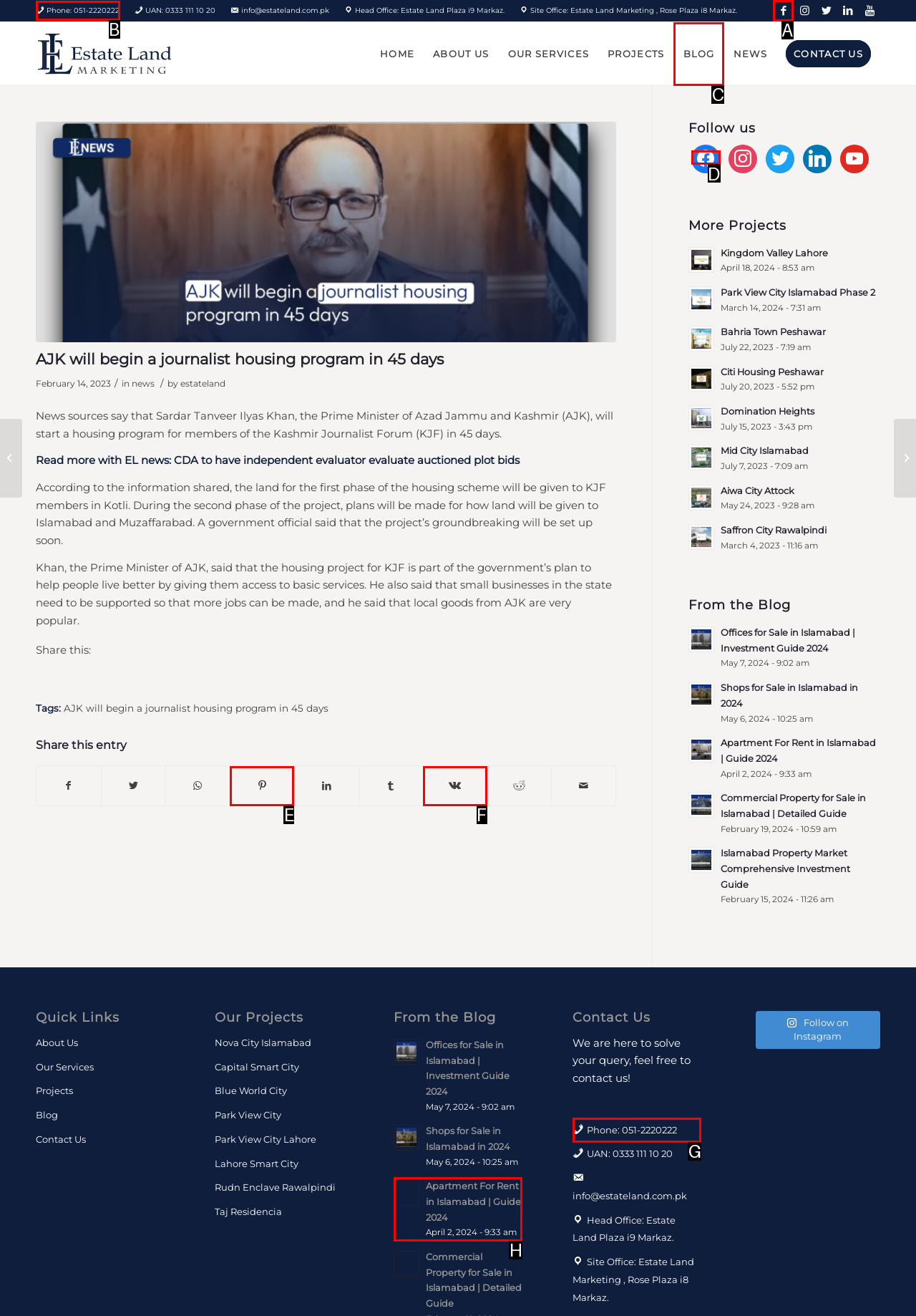Identify the HTML element to select in order to accomplish the following task: Click on the 'HOME' link
Reply with the letter of the chosen option from the given choices directly.

None